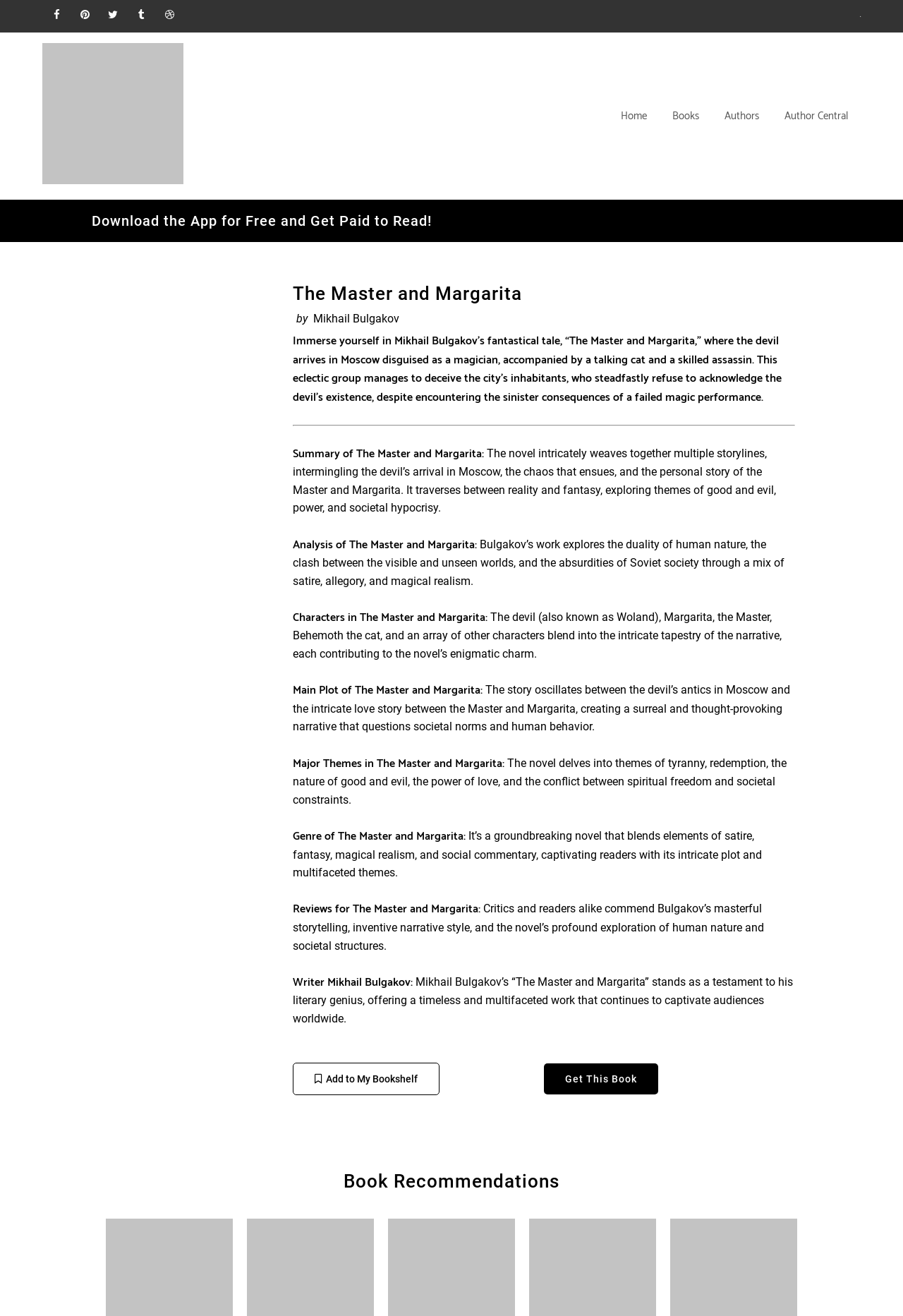Provide the bounding box coordinates of the UI element that matches the description: "Get This Book".

[0.602, 0.808, 0.729, 0.831]